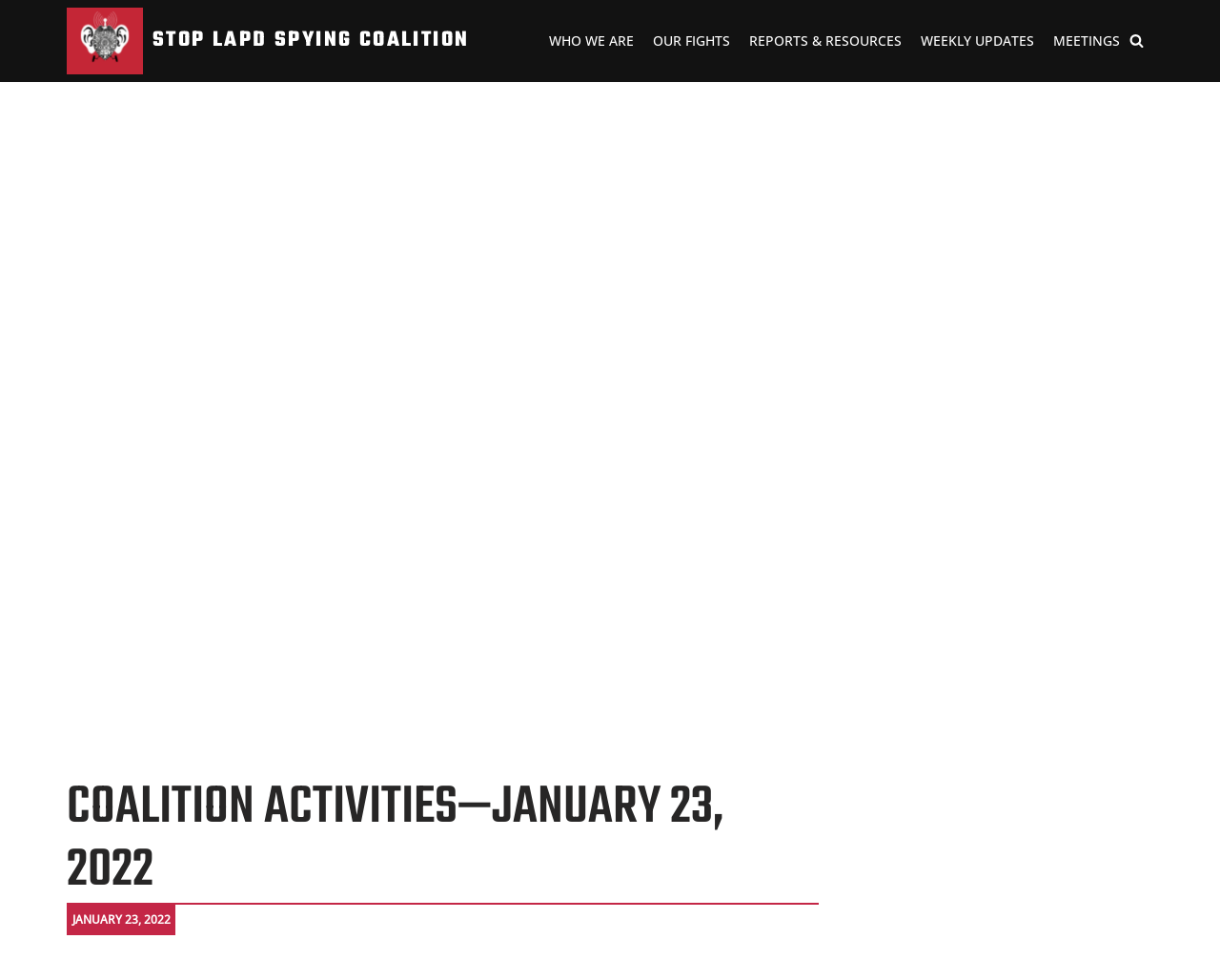What is the date mentioned on the webpage?
Based on the image, provide a one-word or brief-phrase response.

January 23, 2022